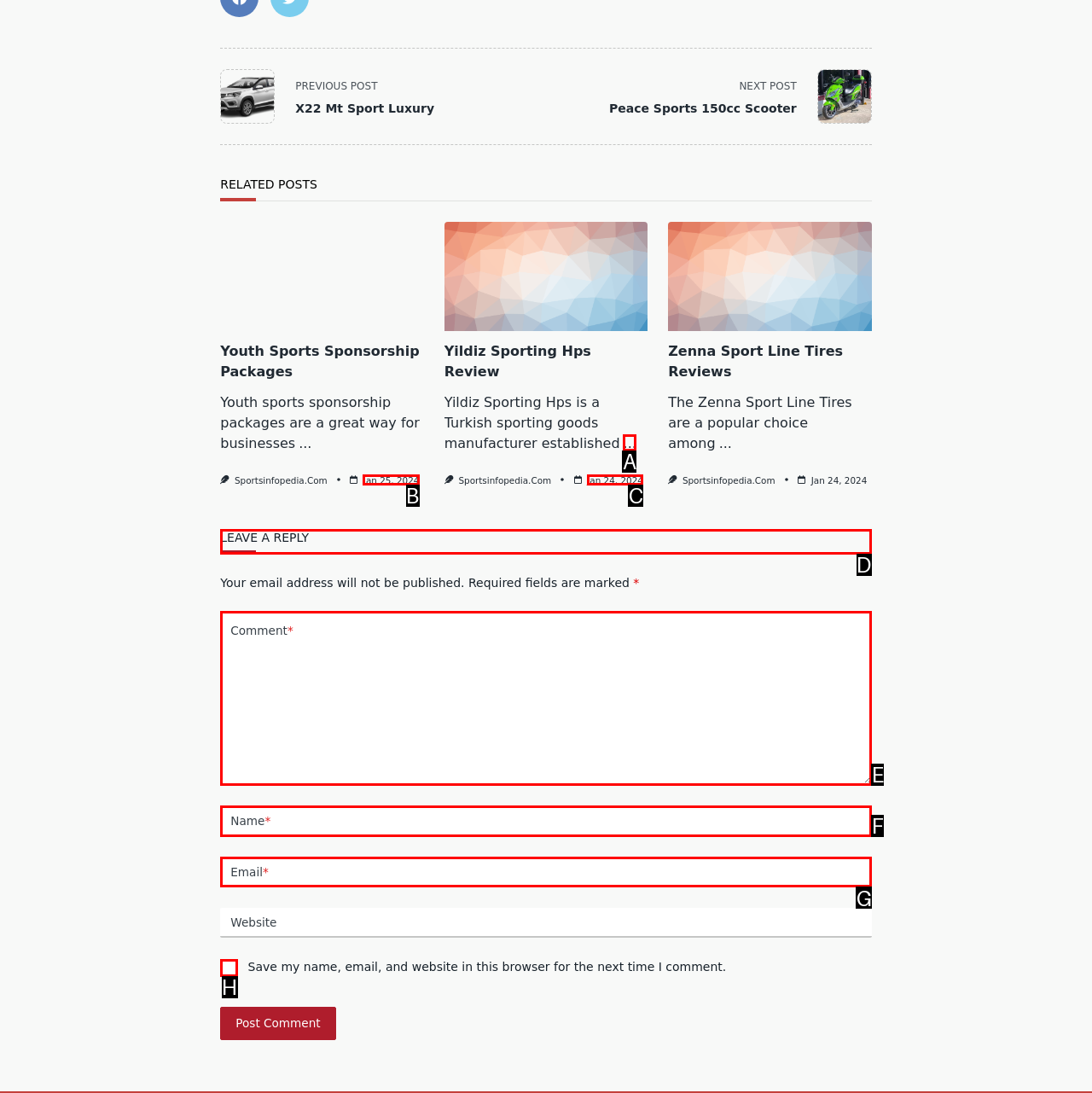Select the proper HTML element to perform the given task: Leave a reply Answer with the corresponding letter from the provided choices.

D